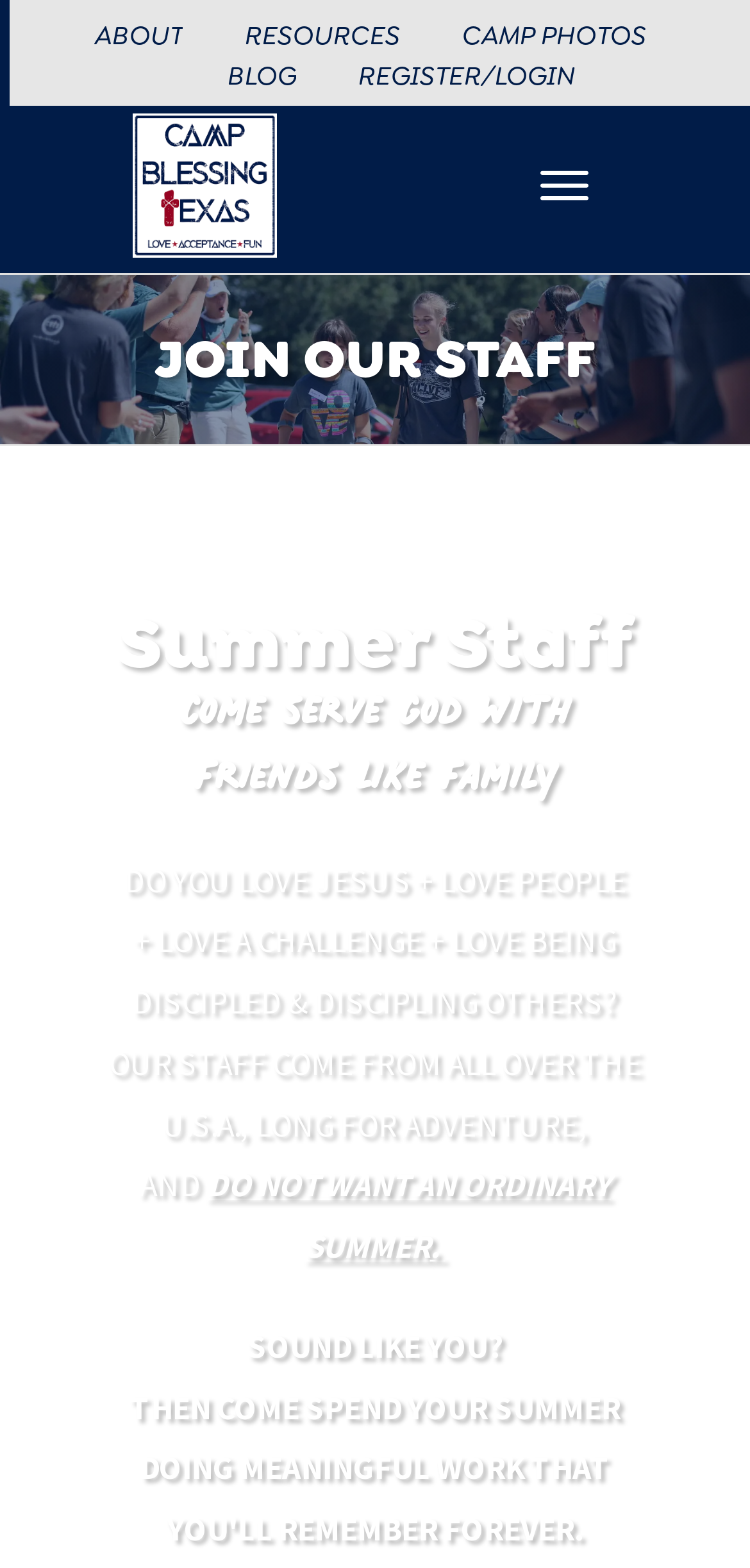Provide the bounding box coordinates of the HTML element this sentence describes: "Register/Login".

[0.476, 0.036, 0.765, 0.061]